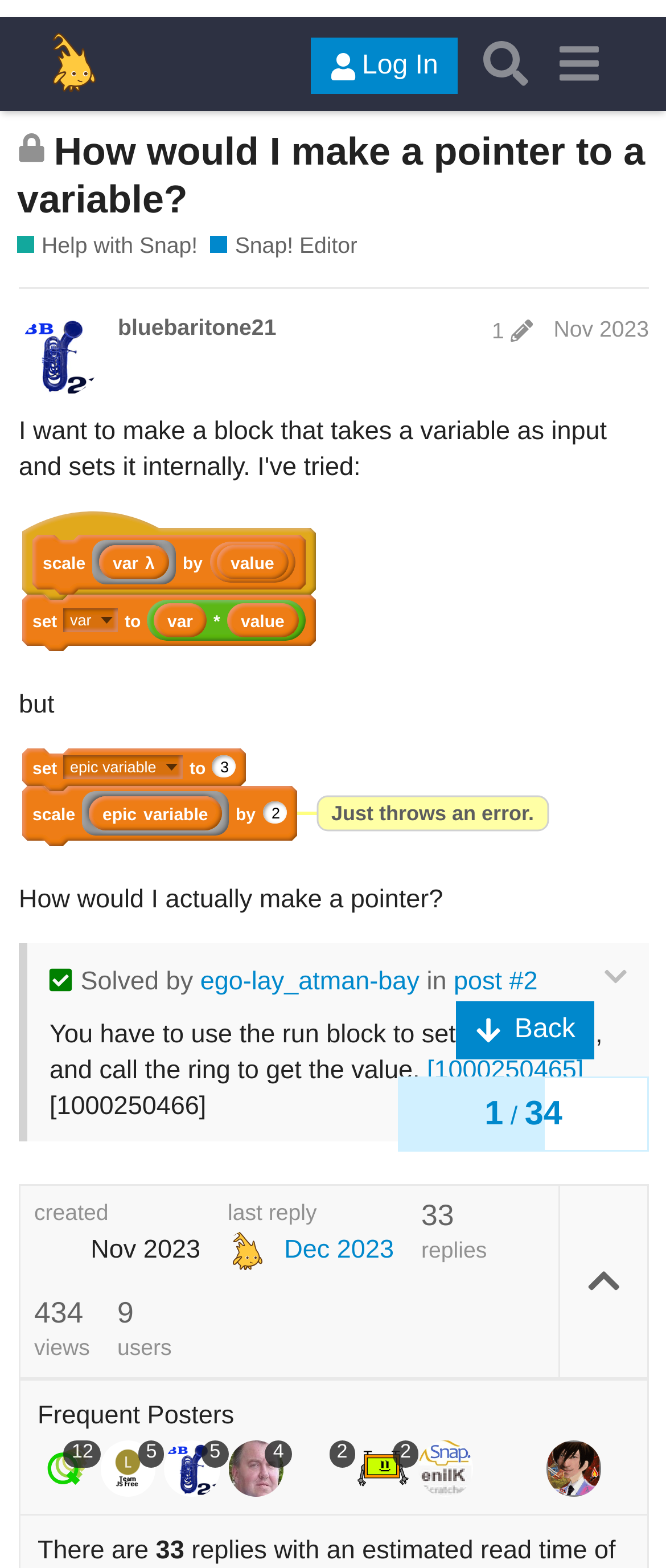Respond with a single word or phrase to the following question:
What is the name of the section where this topic is located?

Help with Snap!